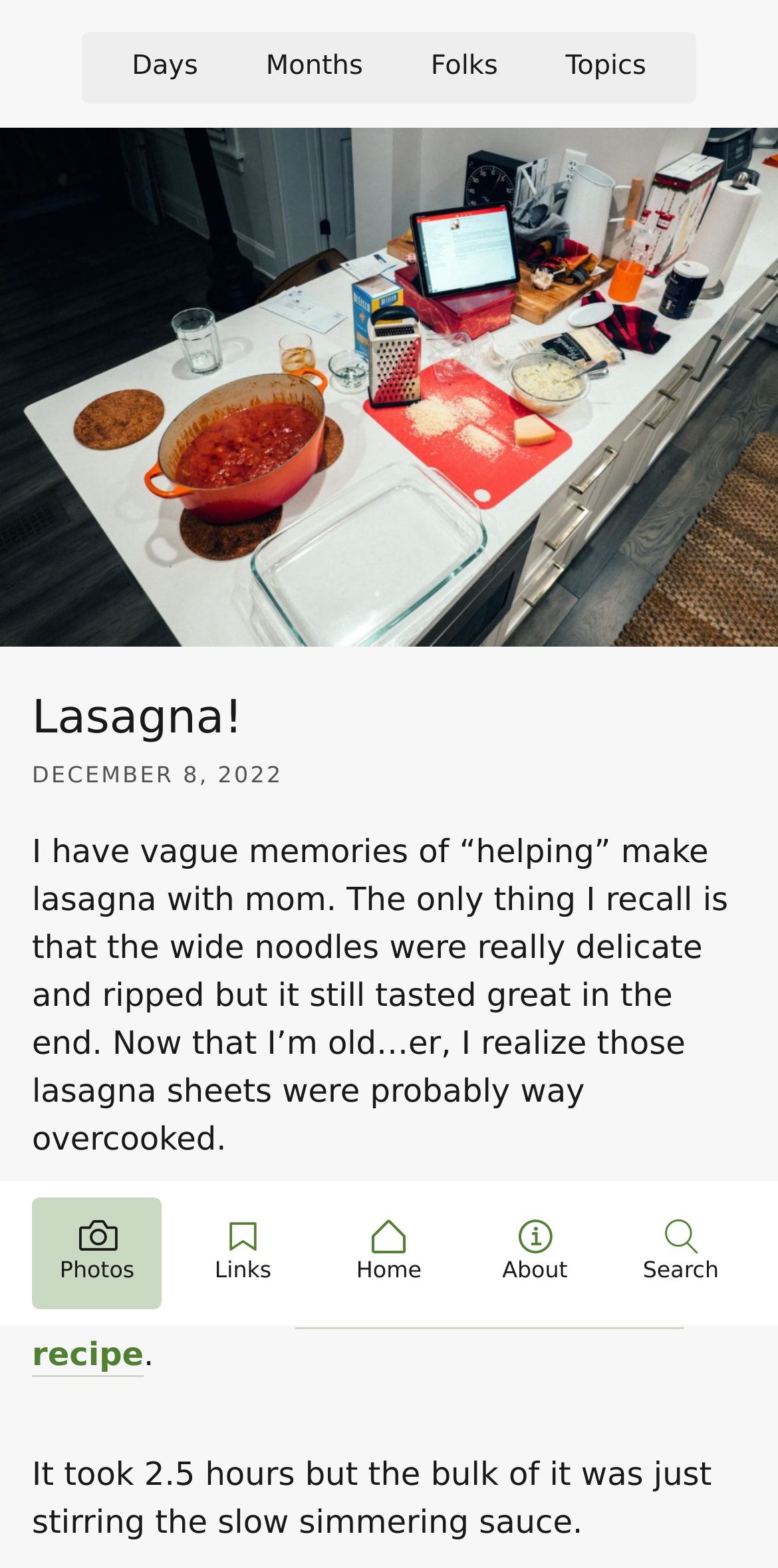Determine the bounding box coordinates of the section I need to click to execute the following instruction: "go to the 'Home' page". Provide the coordinates as four float numbers between 0 and 1, i.e., [left, top, right, bottom].

[0.416, 0.764, 0.584, 0.835]